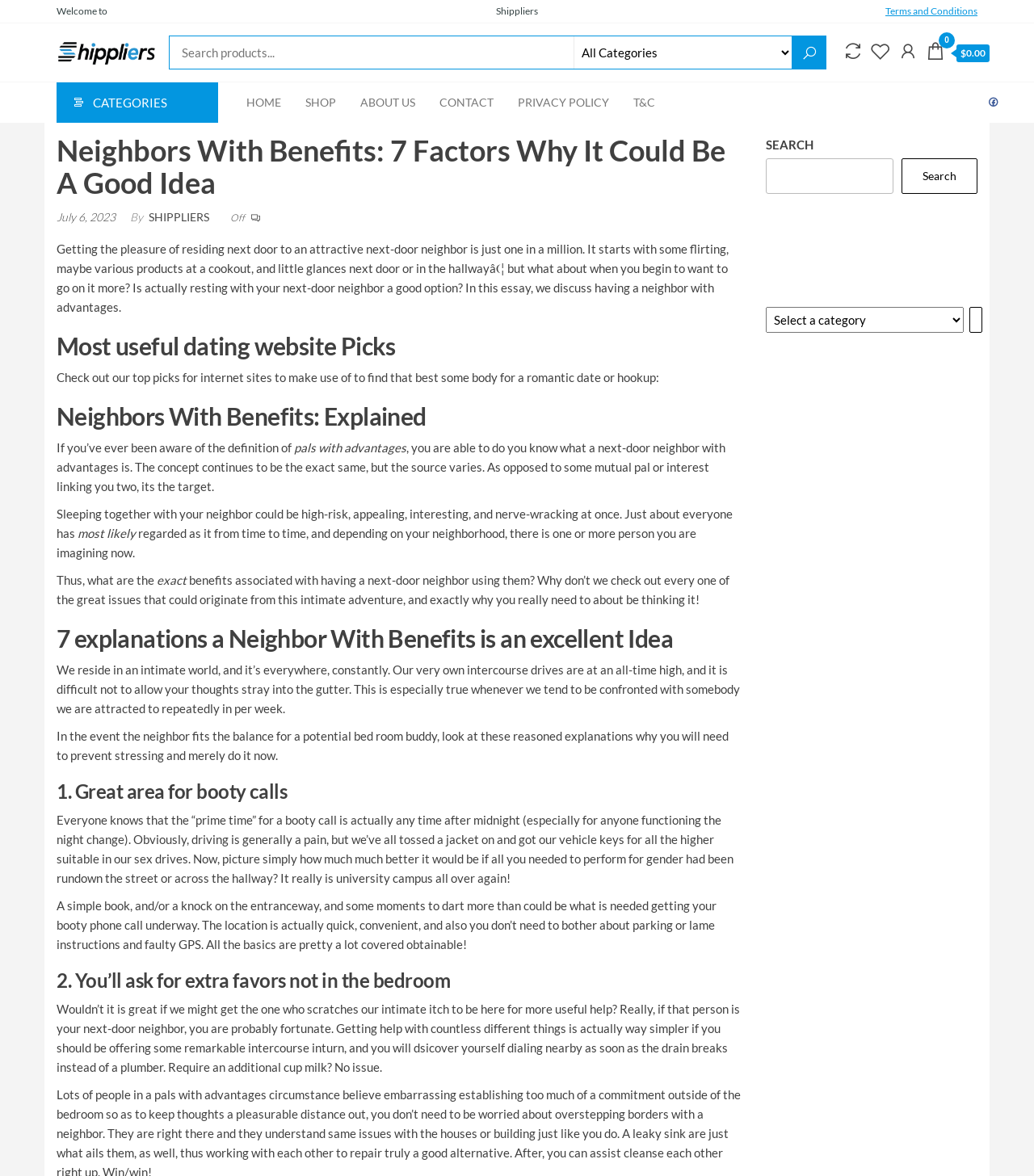Calculate the bounding box coordinates for the UI element based on the following description: "Search". Ensure the coordinates are four float numbers between 0 and 1, i.e., [left, top, right, bottom].

[0.872, 0.135, 0.945, 0.165]